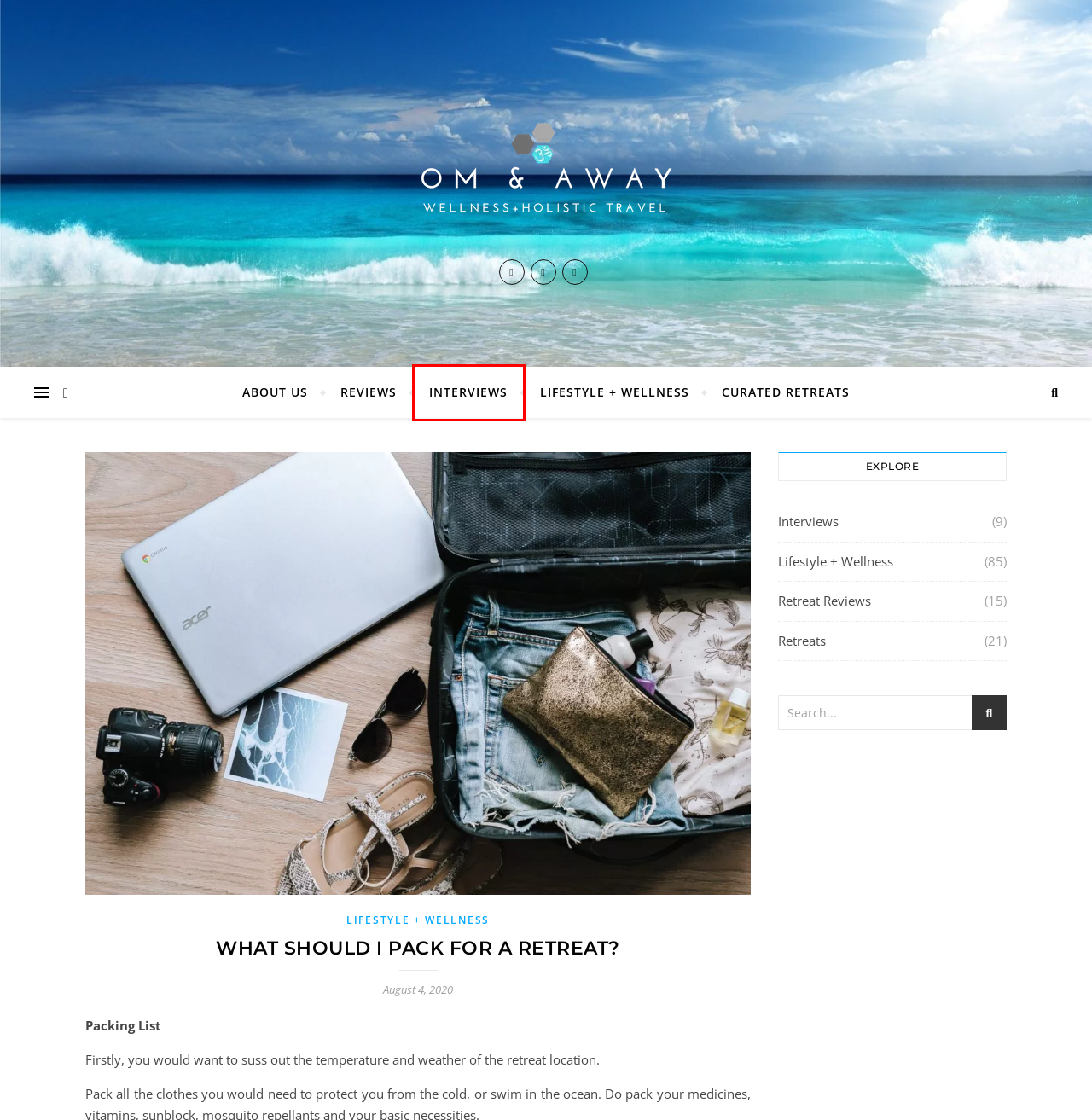Examine the screenshot of the webpage, which includes a red bounding box around an element. Choose the best matching webpage description for the page that will be displayed after clicking the element inside the red bounding box. Here are the candidates:
A. Lifestyle + Wellness – Om & Away Blog
B. How do I find the right retreat for me? – Om & Away Blog
C. Retreats – Om & Away Blog
D. Om And Away | Discover. Book. Experience
E. Interviews – Om & Away Blog
F. Retreat Reviews – Om & Away Blog
G. Om & Away Blog
H. What are wellness, health, yoga retreats and how do I book one? – Om & Away Blog

E